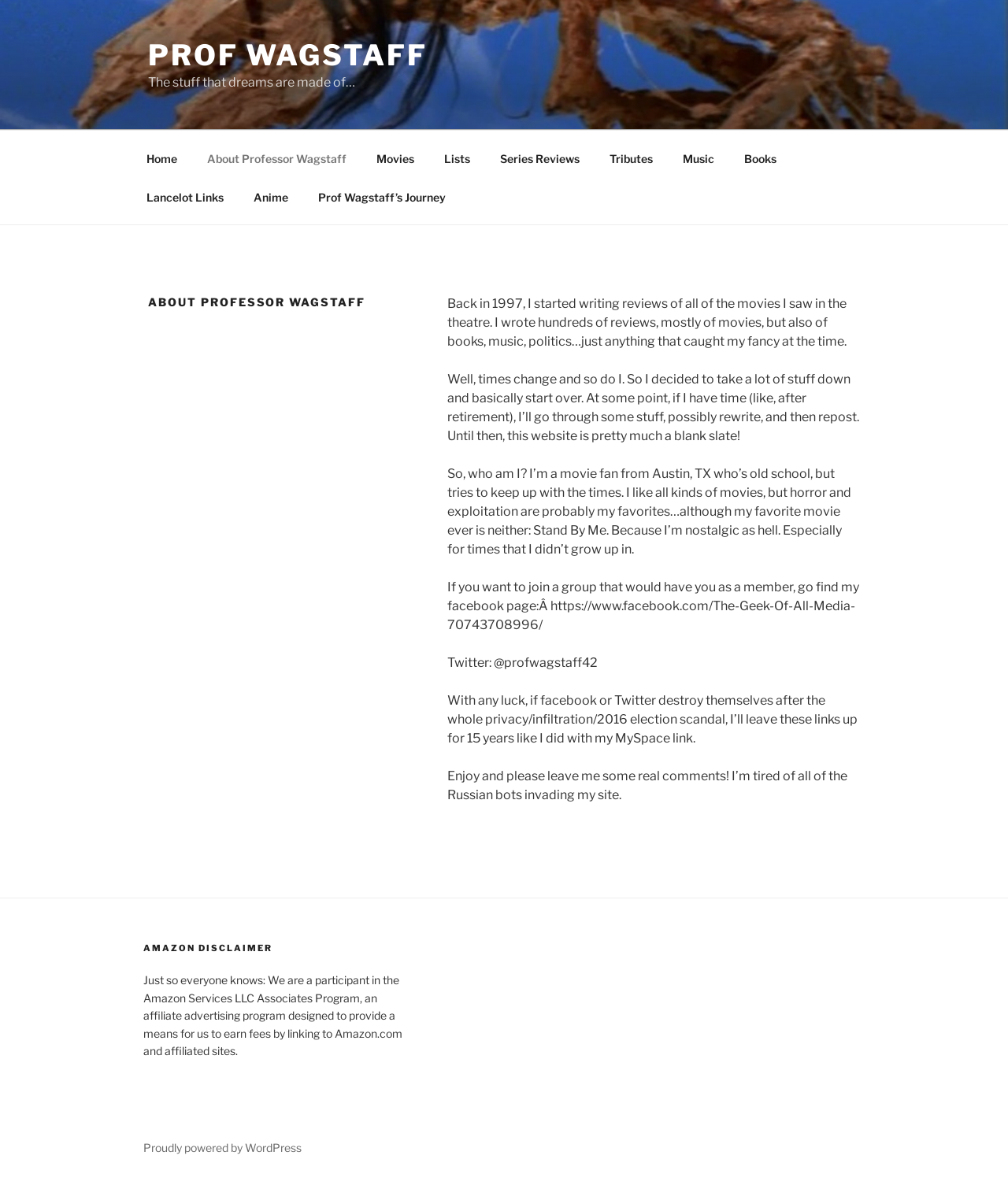Please identify the bounding box coordinates of the region to click in order to complete the task: "Click on the Home link". The coordinates must be four float numbers between 0 and 1, specified as [left, top, right, bottom].

[0.131, 0.117, 0.189, 0.15]